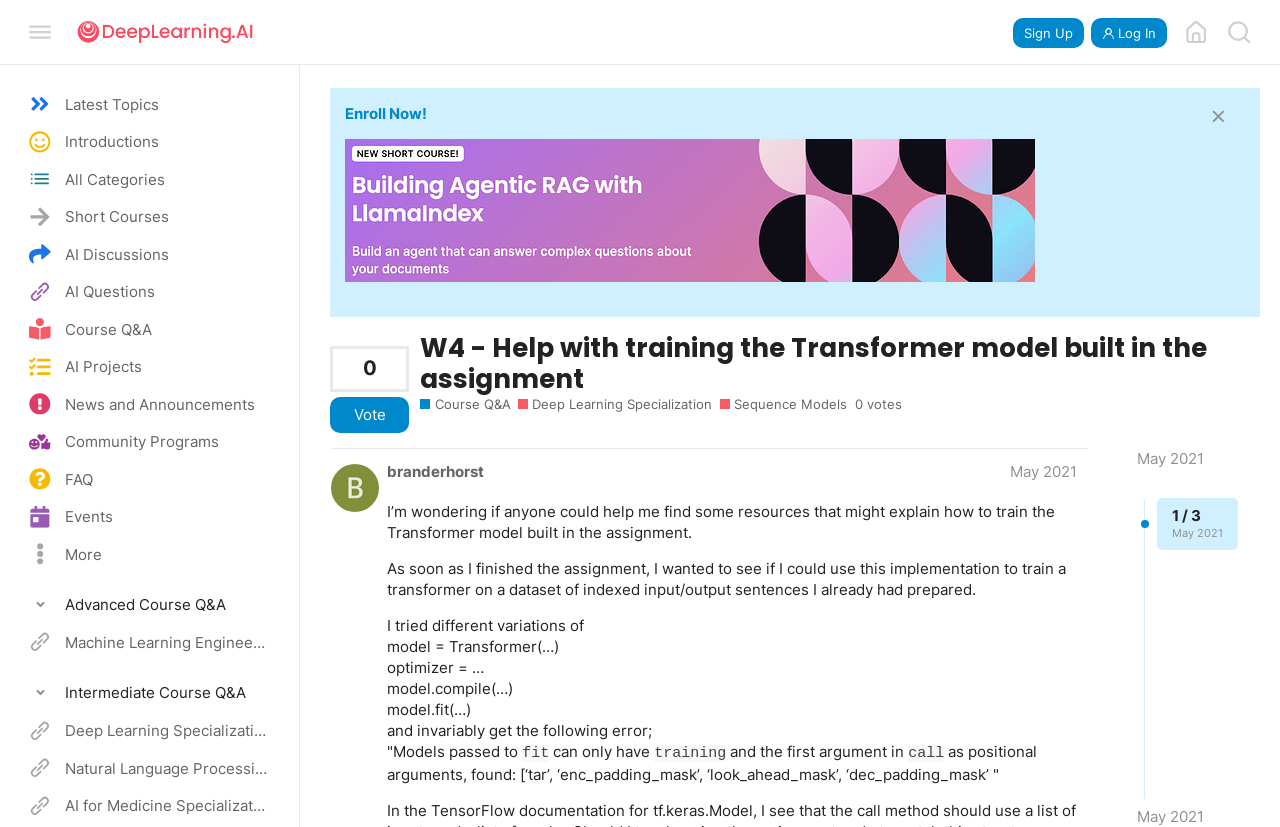Identify the bounding box coordinates of the clickable region to carry out the given instruction: "Search for topics".

[0.951, 0.013, 0.984, 0.065]